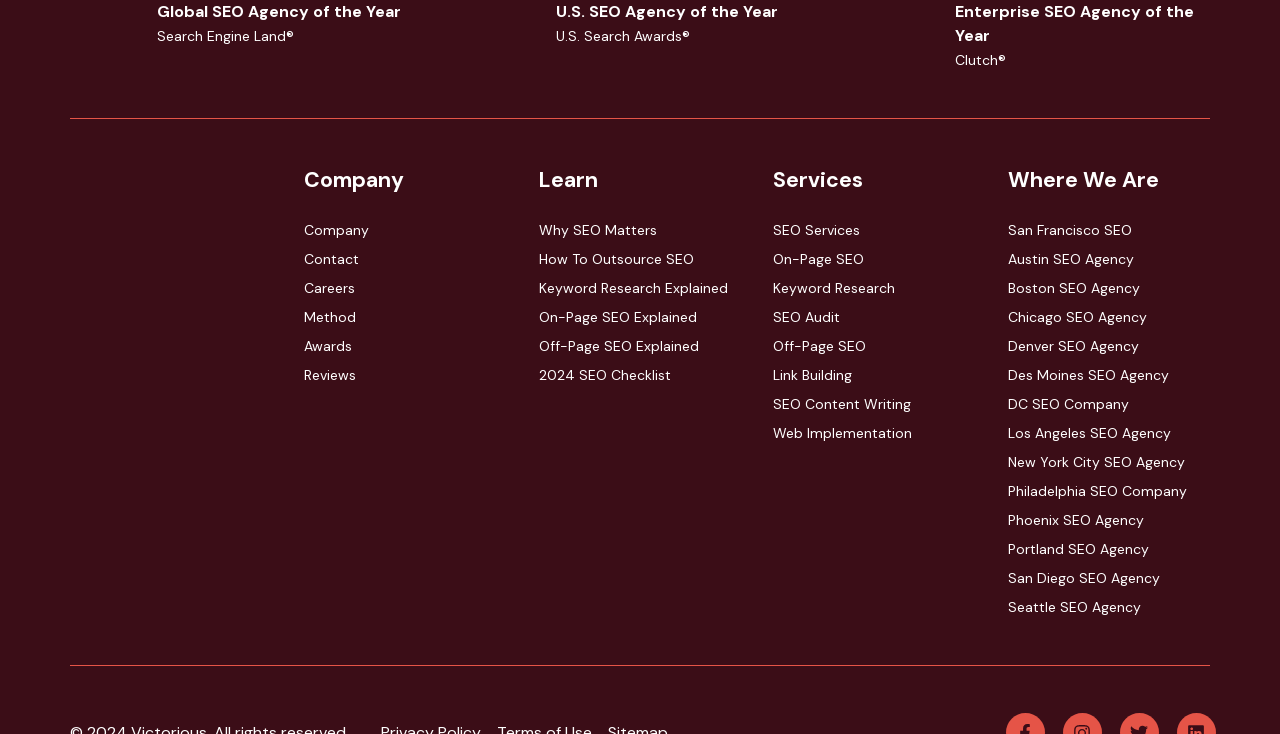Please find the bounding box coordinates of the element's region to be clicked to carry out this instruction: "Check Awards".

[0.238, 0.458, 0.396, 0.486]